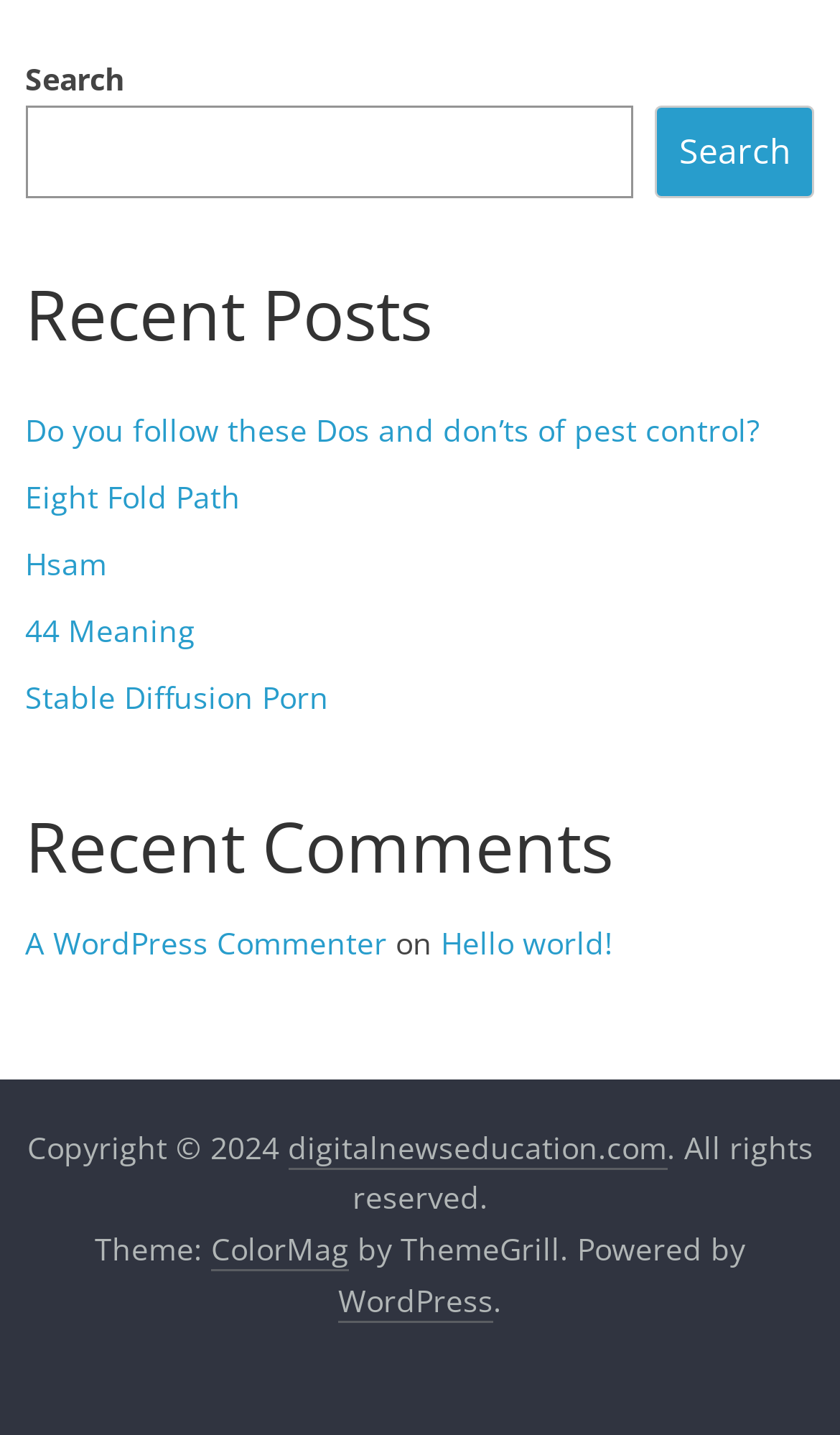Find the bounding box coordinates of the element you need to click on to perform this action: 'Skip to content'. The coordinates should be represented by four float values between 0 and 1, in the format [left, top, right, bottom].

None